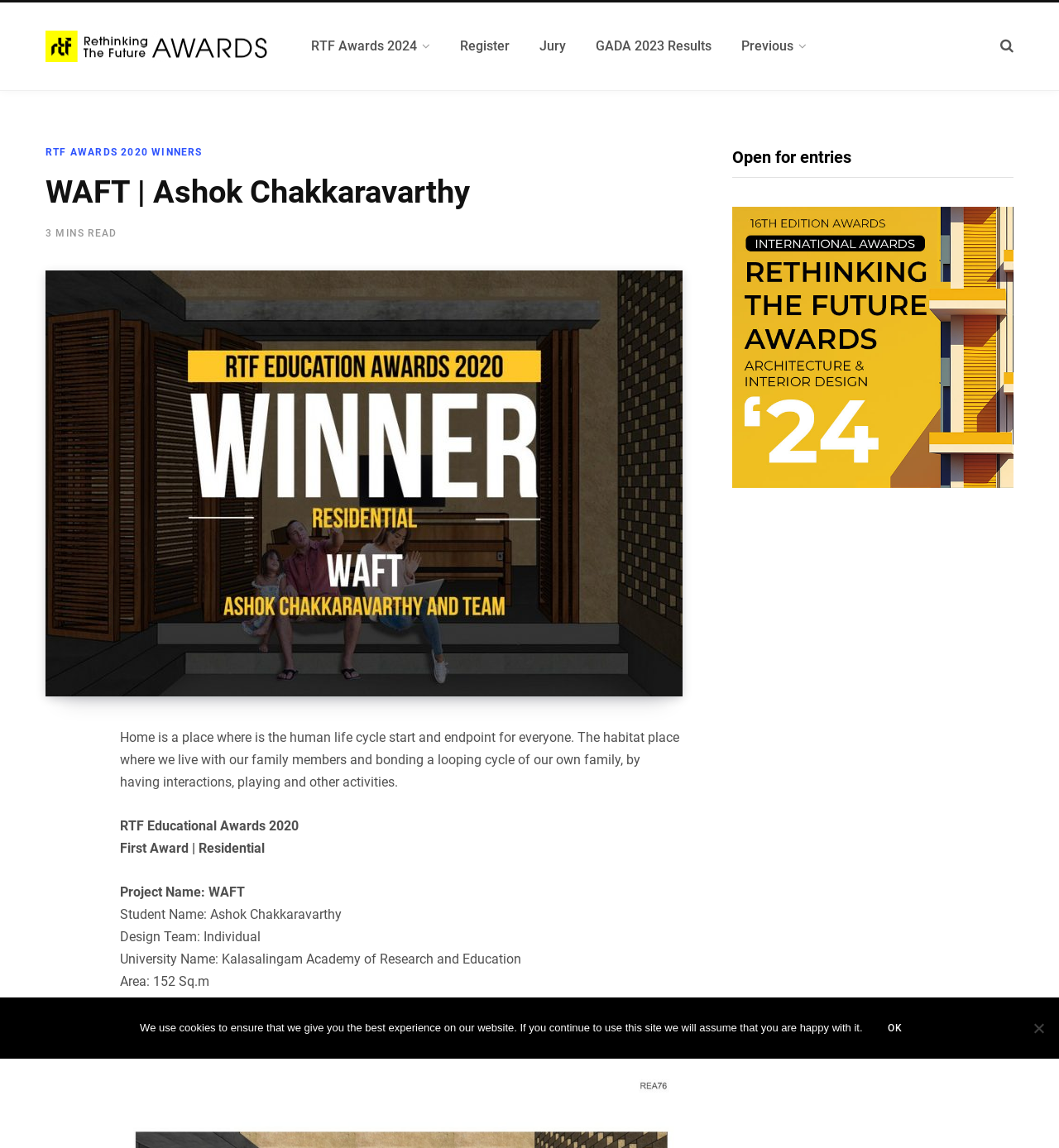Using the format (top-left x, top-left y, bottom-right x, bottom-right y), and given the element description, identify the bounding box coordinates within the screenshot: Share on Twitter

[0.043, 0.709, 0.076, 0.739]